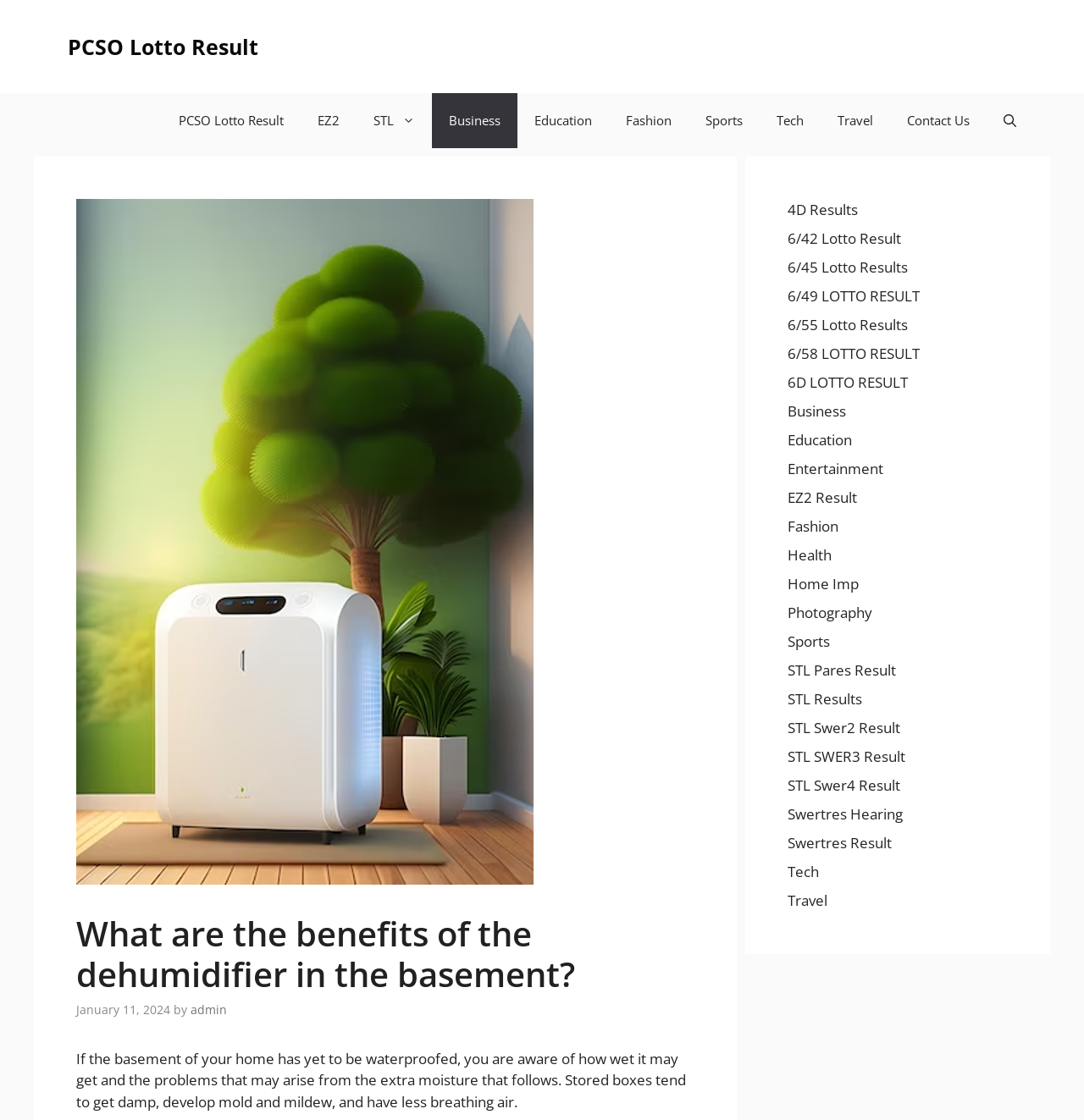How many links are in the navigation section?
Please ensure your answer to the question is detailed and covers all necessary aspects.

I counted the number of links in the navigation section, which are PCSO Lotto Result, EZ2, STL, Business, Education, Fashion, Sports, Tech, Travel, and Contact Us, totaling 13 links.